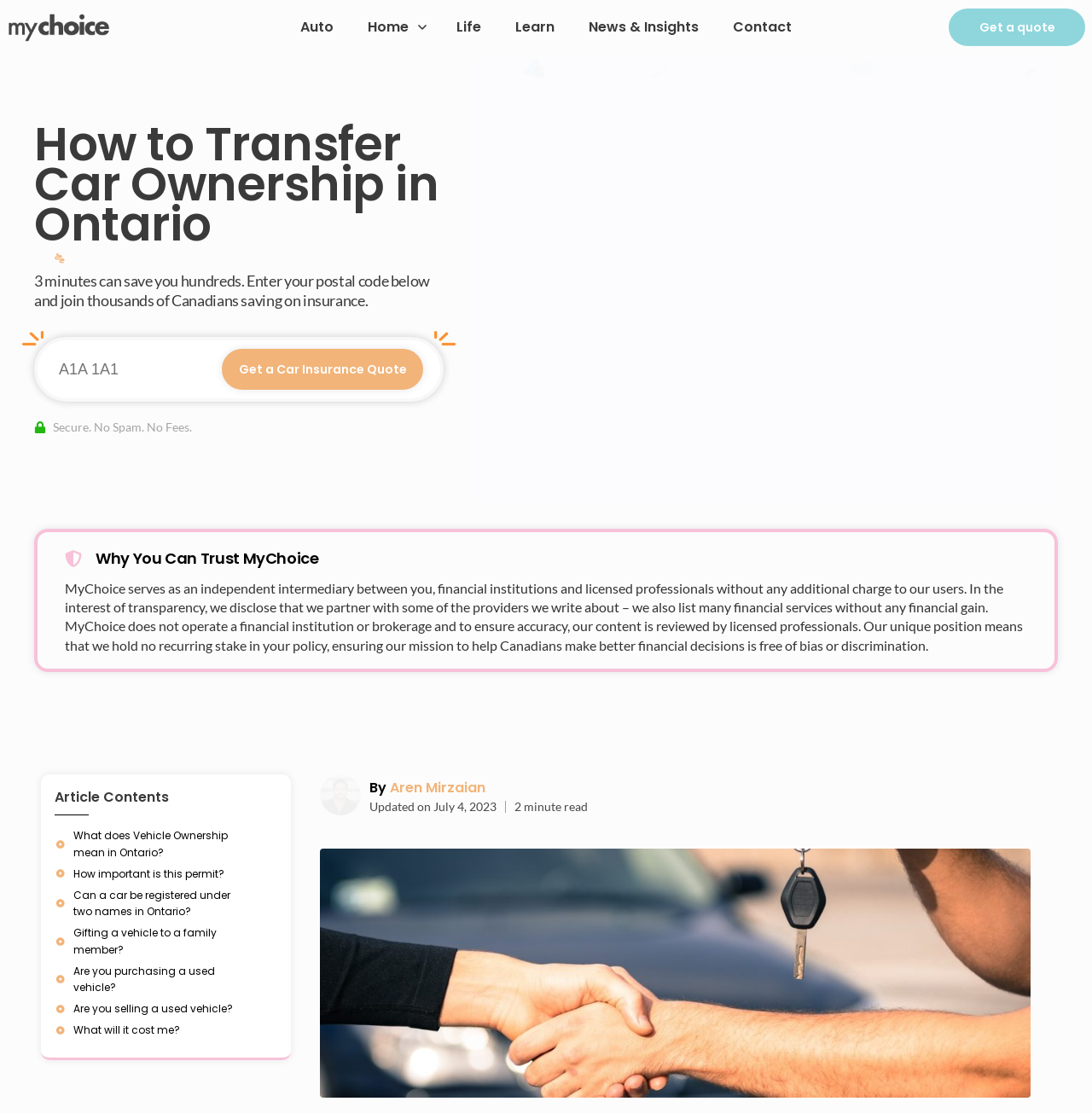Pinpoint the bounding box coordinates of the clickable area necessary to execute the following instruction: "Click the 'Get a quote' link". The coordinates should be given as four float numbers between 0 and 1, namely [left, top, right, bottom].

[0.869, 0.008, 0.994, 0.041]